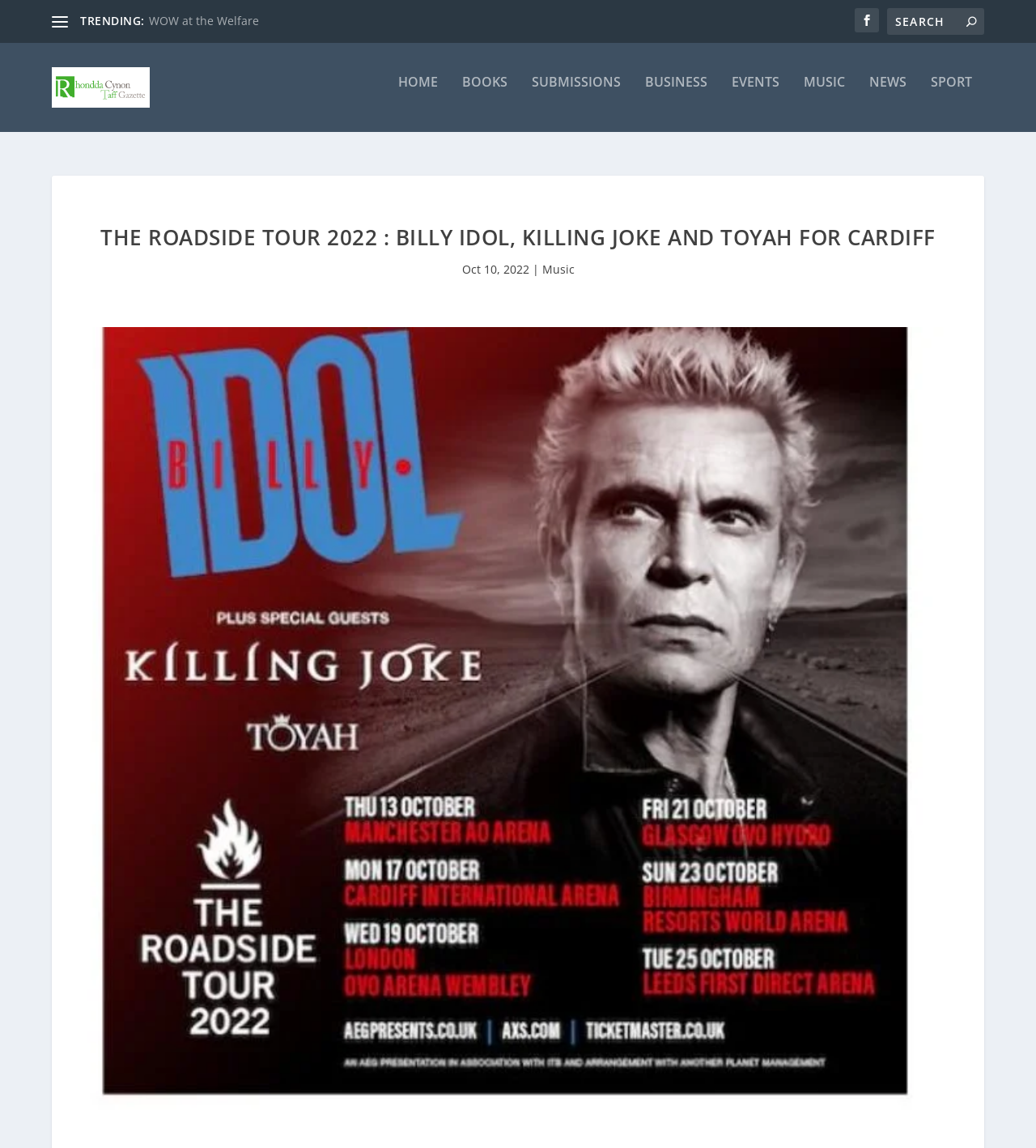Locate the headline of the webpage and generate its content.

THE ROADSIDE TOUR 2022 : BILLY IDOL, KILLING JOKE AND TOYAH FOR CARDIFF